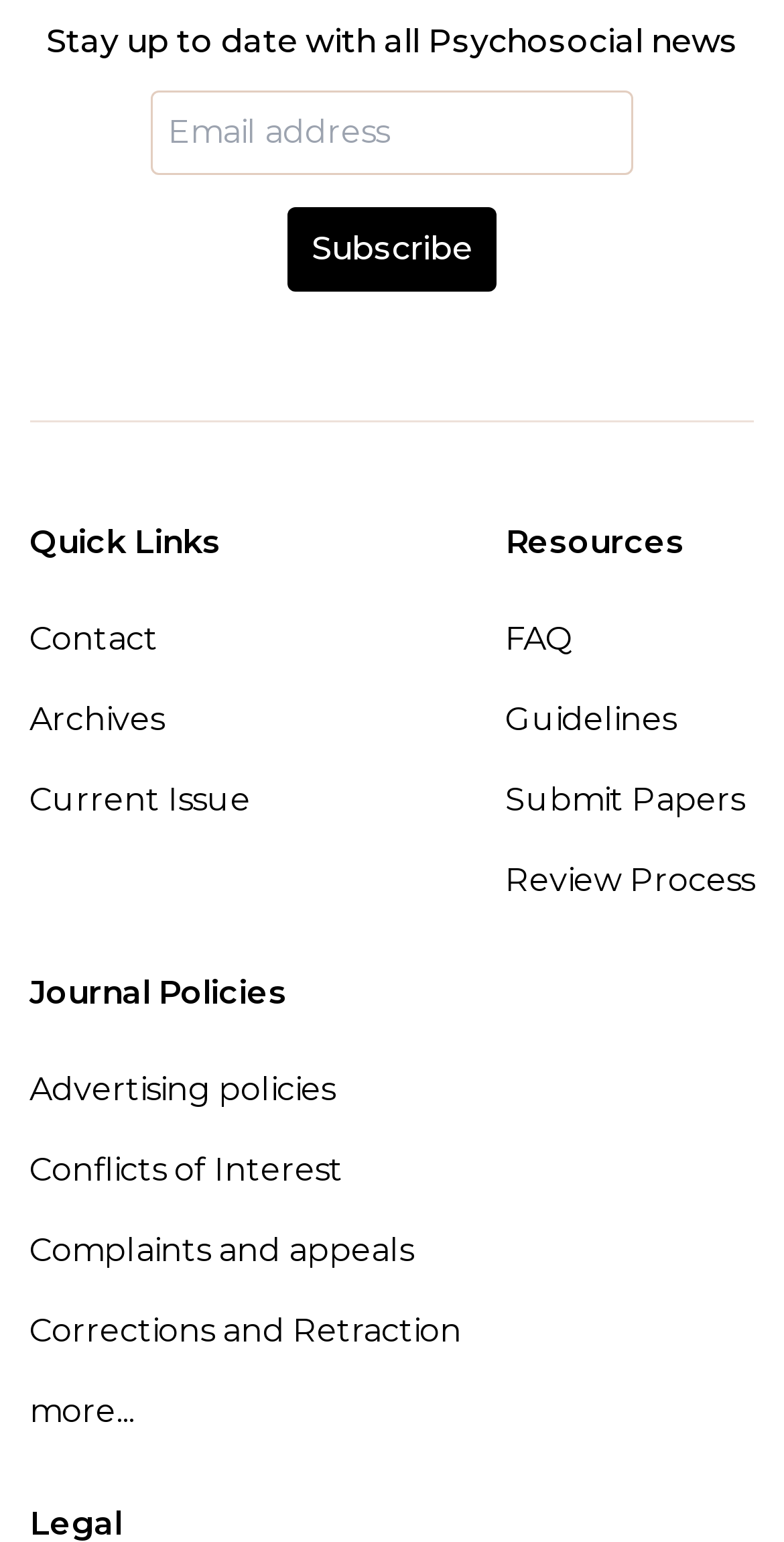What is the heading above the Subscribe button?
Answer the question using a single word or phrase, according to the image.

Stay up to date with all Psychosocial news